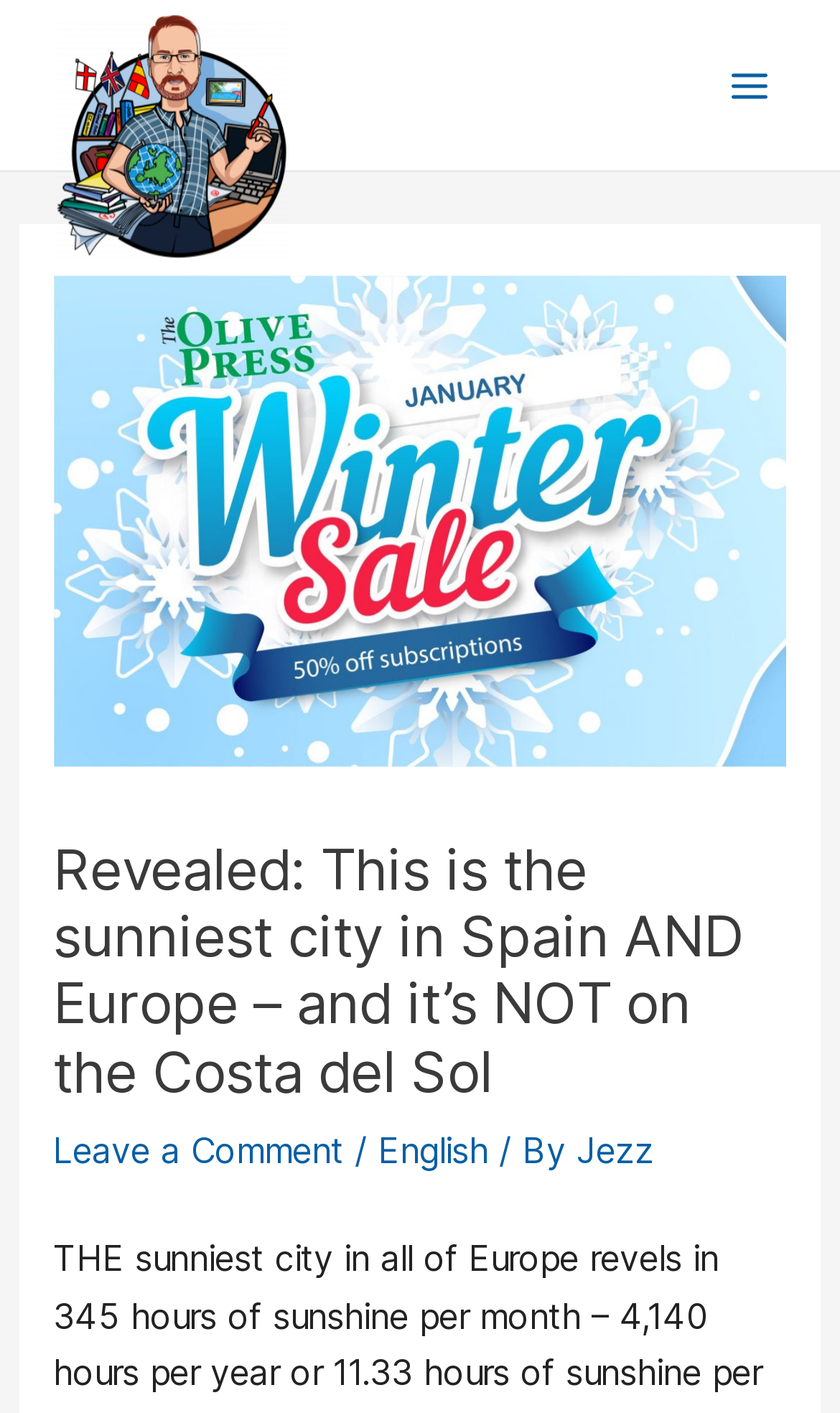Generate the text of the webpage's primary heading.

Revealed: This is the sunniest city in Spain AND Europe – and it’s NOT on the Costa del Sol